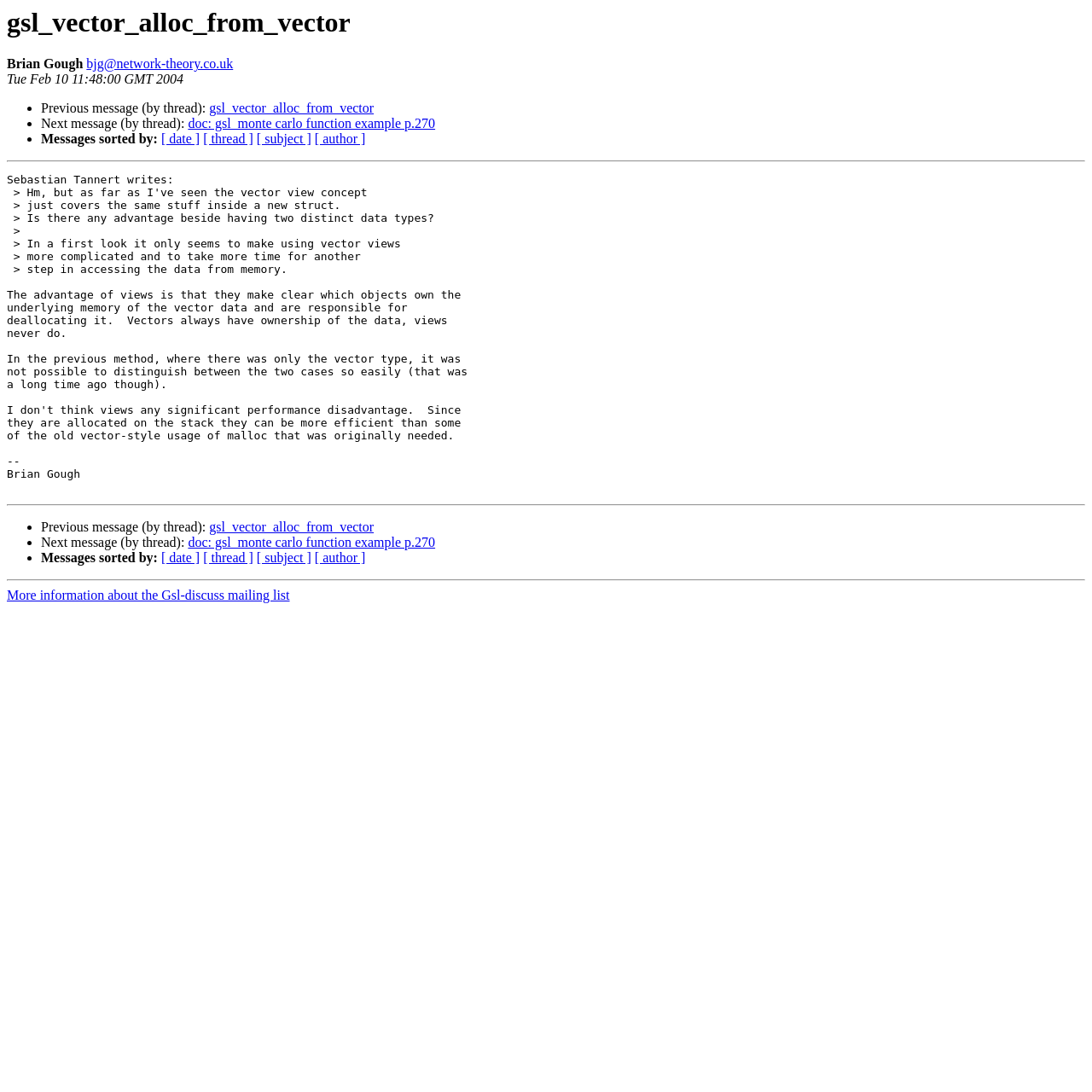Locate the bounding box coordinates of the area where you should click to accomplish the instruction: "View next message".

[0.172, 0.107, 0.399, 0.12]